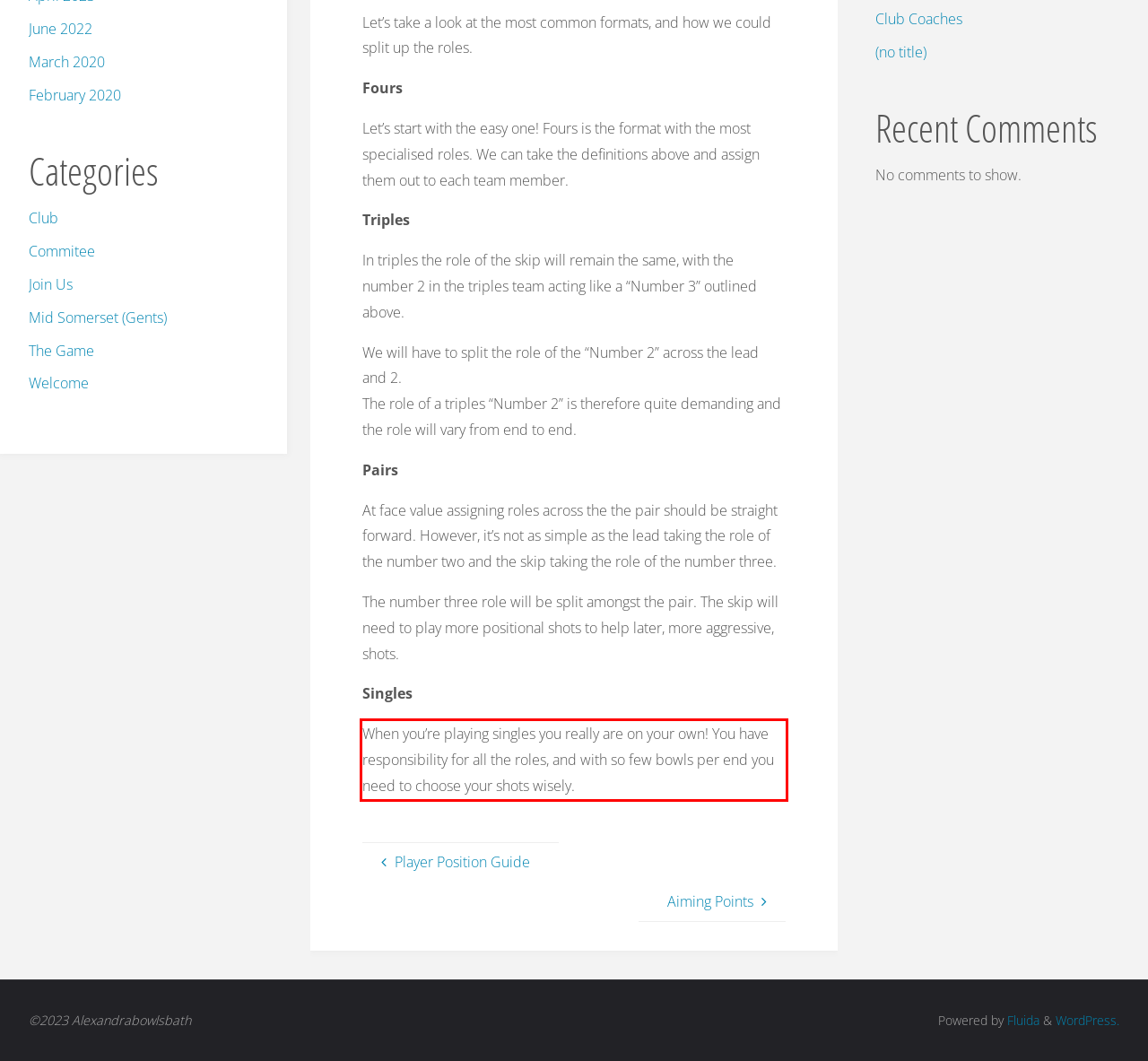There is a screenshot of a webpage with a red bounding box around a UI element. Please use OCR to extract the text within the red bounding box.

When you’re playing singles you really are on your own! You have responsibility for all the roles, and with so few bowls per end you need to choose your shots wisely.